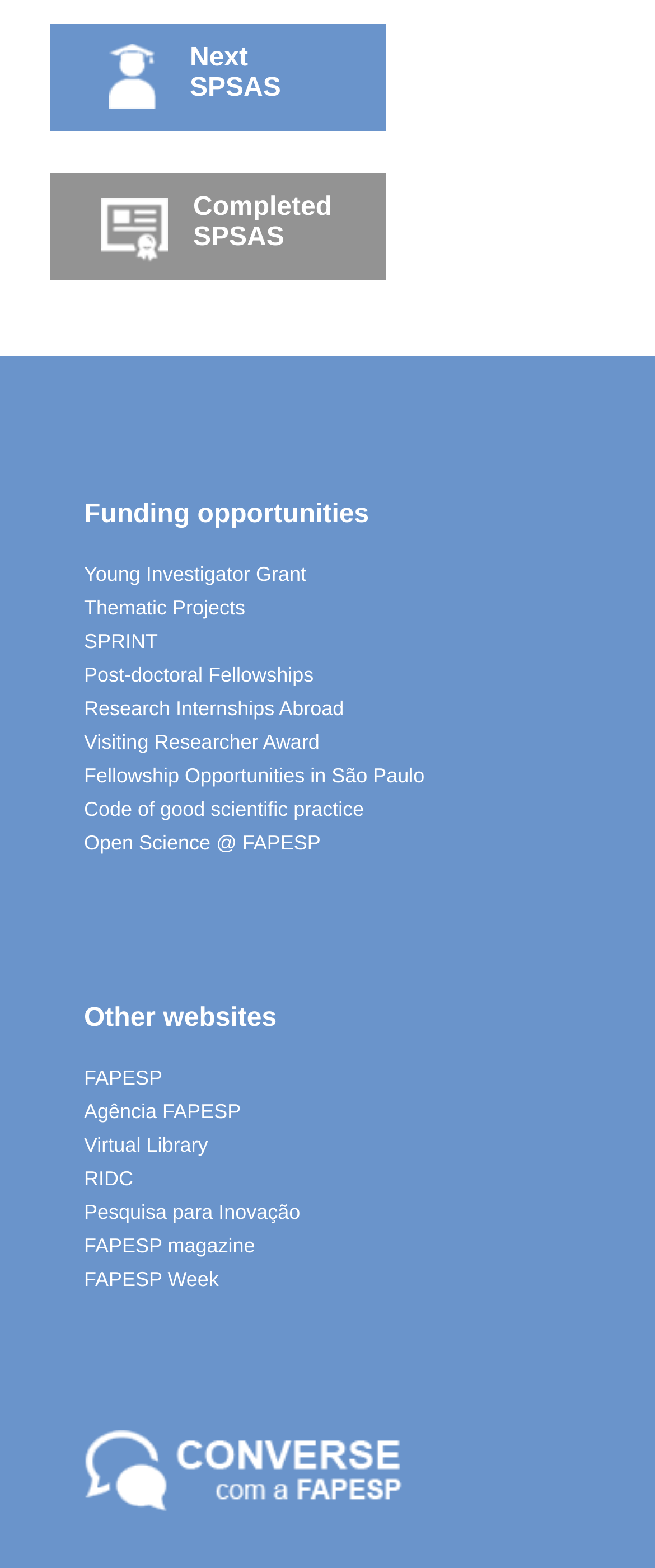Locate the bounding box of the UI element described in the following text: "SPRINT".

[0.128, 0.398, 0.648, 0.42]